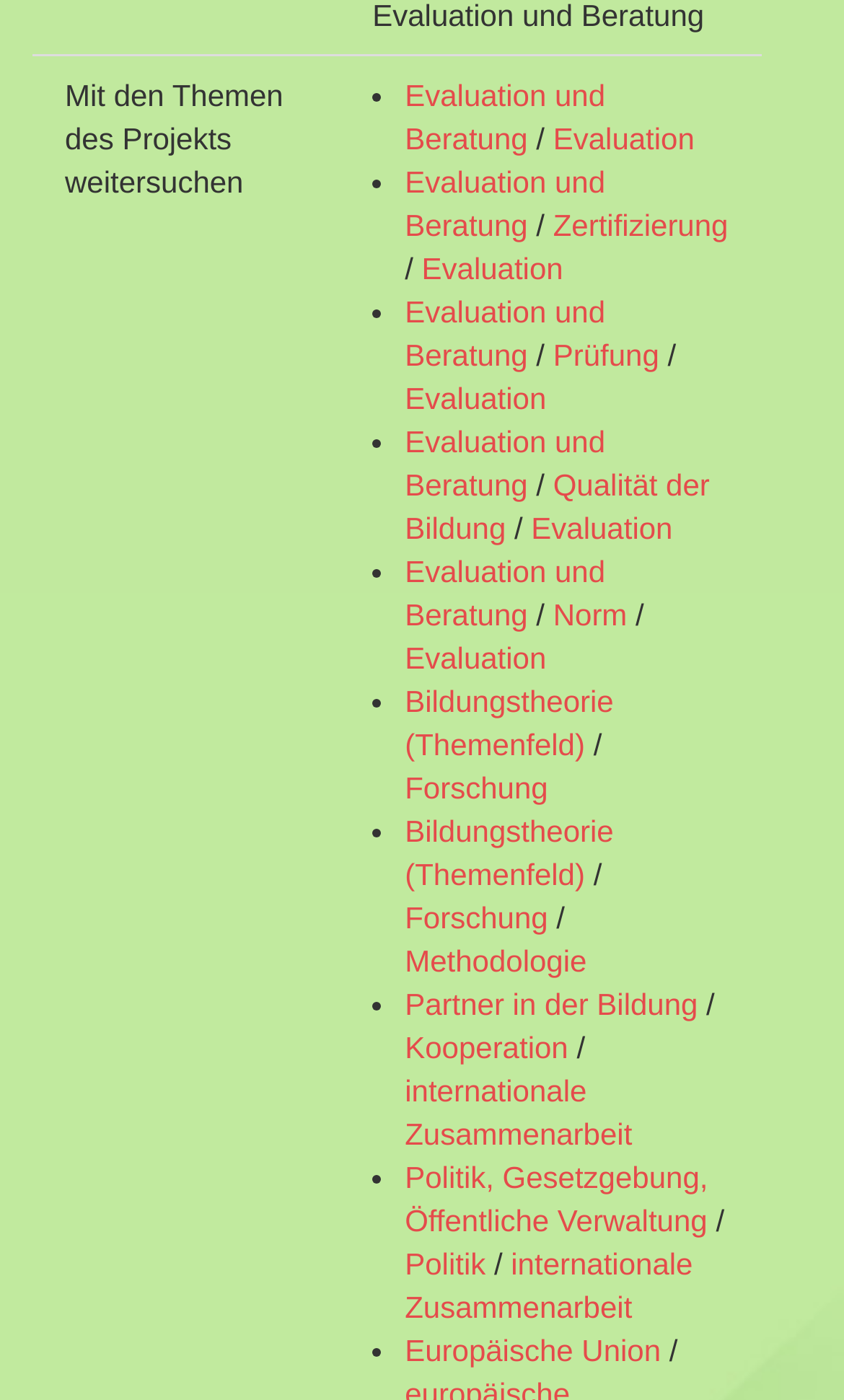Provide a single word or phrase to answer the given question: 
What is the text of the second link on the webpage?

Evaluation